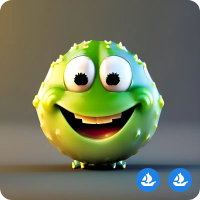Please provide a brief answer to the following inquiry using a single word or phrase:
How many icons accompany Twisted Lil Pickles?

Two